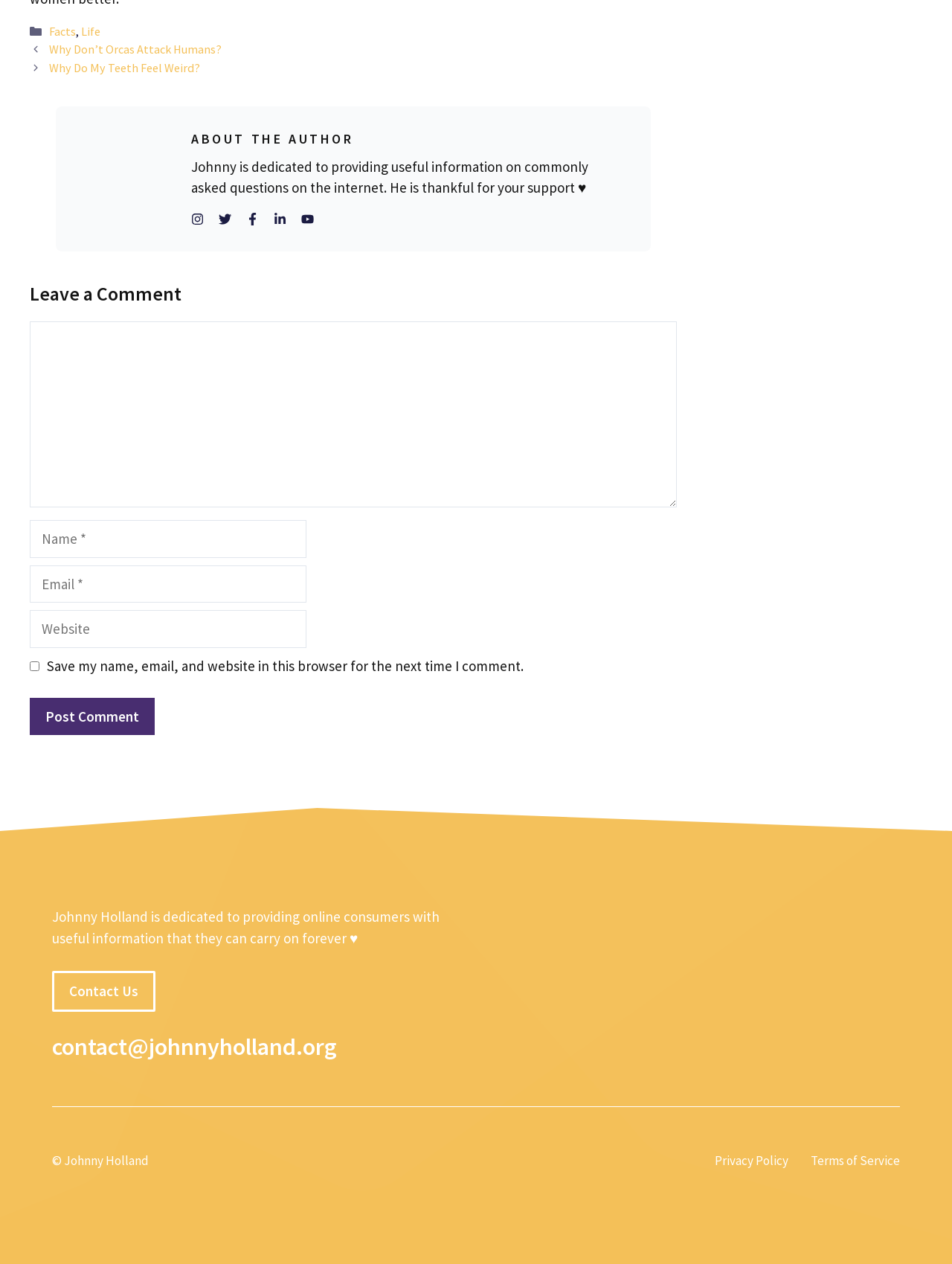Please identify the bounding box coordinates of the clickable region that I should interact with to perform the following instruction: "Click on the 'Post Comment' button". The coordinates should be expressed as four float numbers between 0 and 1, i.e., [left, top, right, bottom].

[0.031, 0.552, 0.162, 0.582]